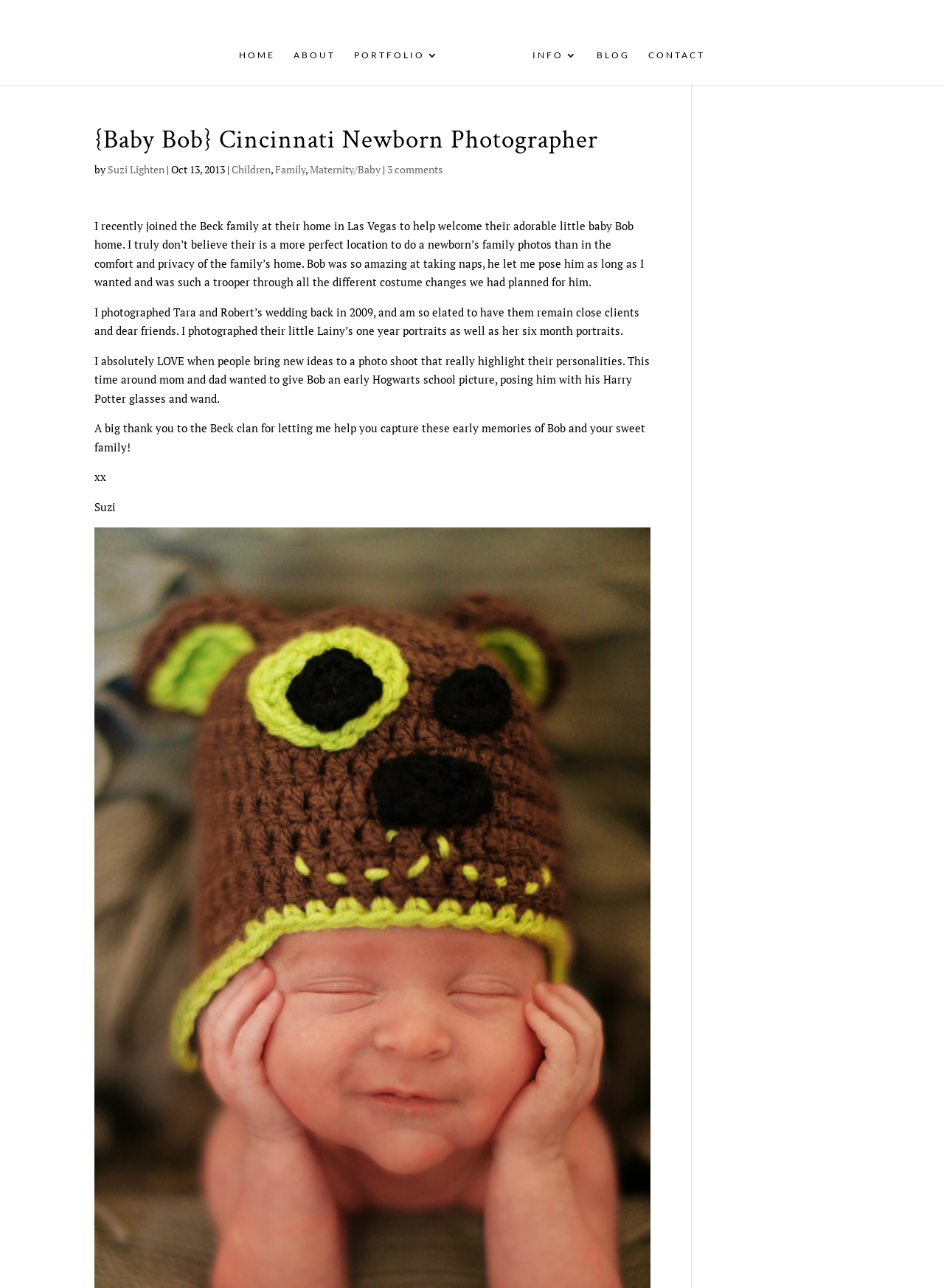Identify and extract the main heading from the webpage.

{Baby Bob} Cincinnati Newborn Photographer